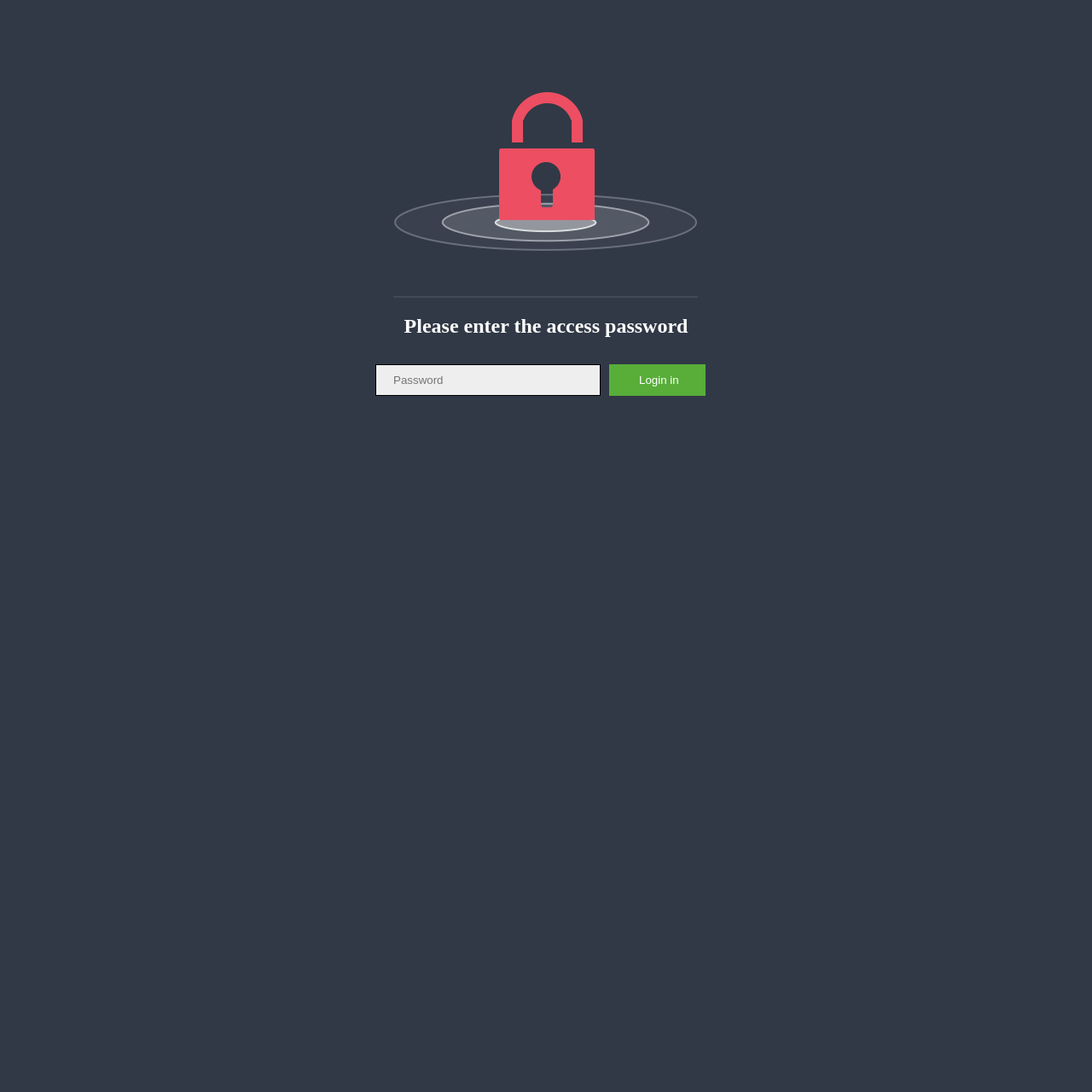Create an in-depth description of the webpage, covering main sections.

The webpage is titled "IP-login" and appears to be a login page. At the top, there is an image taking up about a third of the screen width, positioned slightly above the center of the page. Below the image, a prominent heading reads "Please enter the access password". 

Underneath the heading, there is a table with a single row containing two cells. The left cell has a label "Password" and a corresponding textbox where users can input their password. The right cell contains a button labeled "Login in". The button is positioned to the right of the password textbox, and both elements are aligned horizontally.